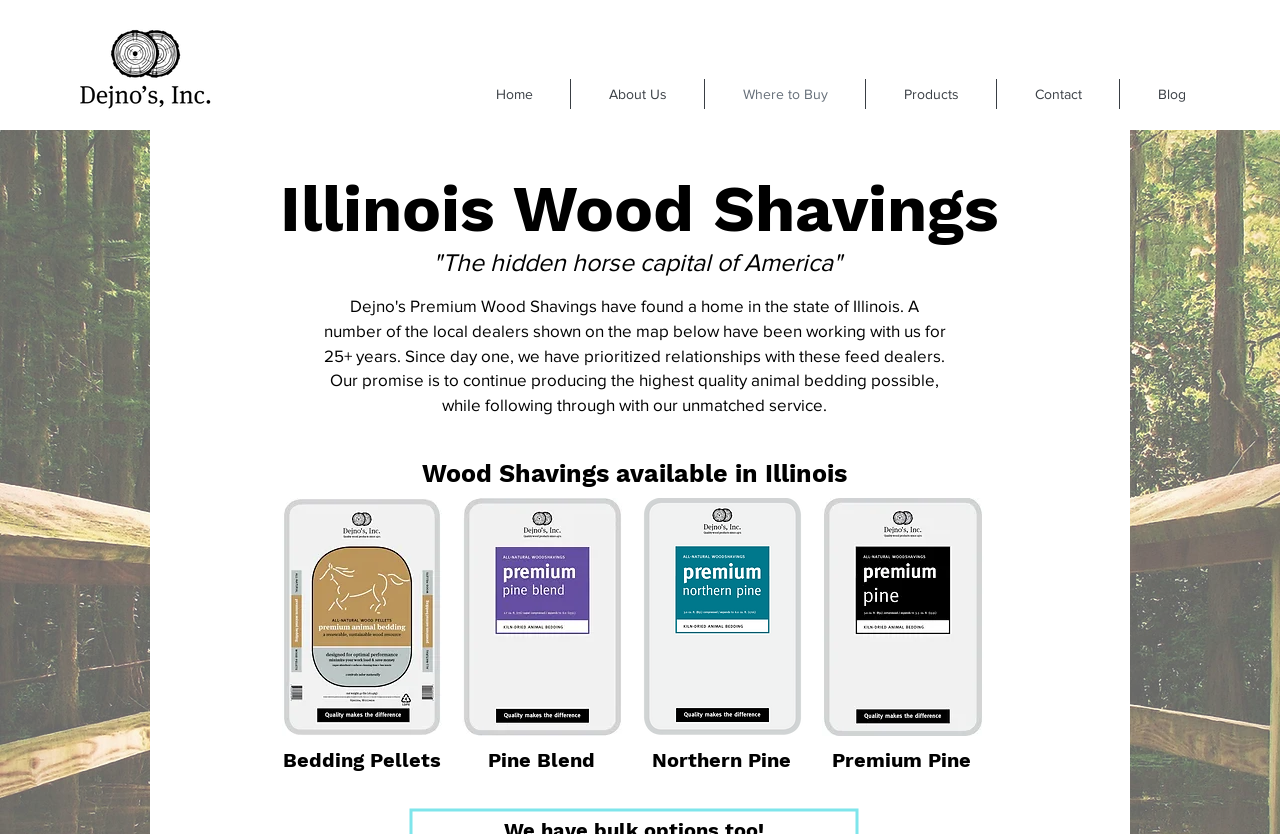What is the main heading of this webpage? Please extract and provide it.

Illinois Wood Shavings